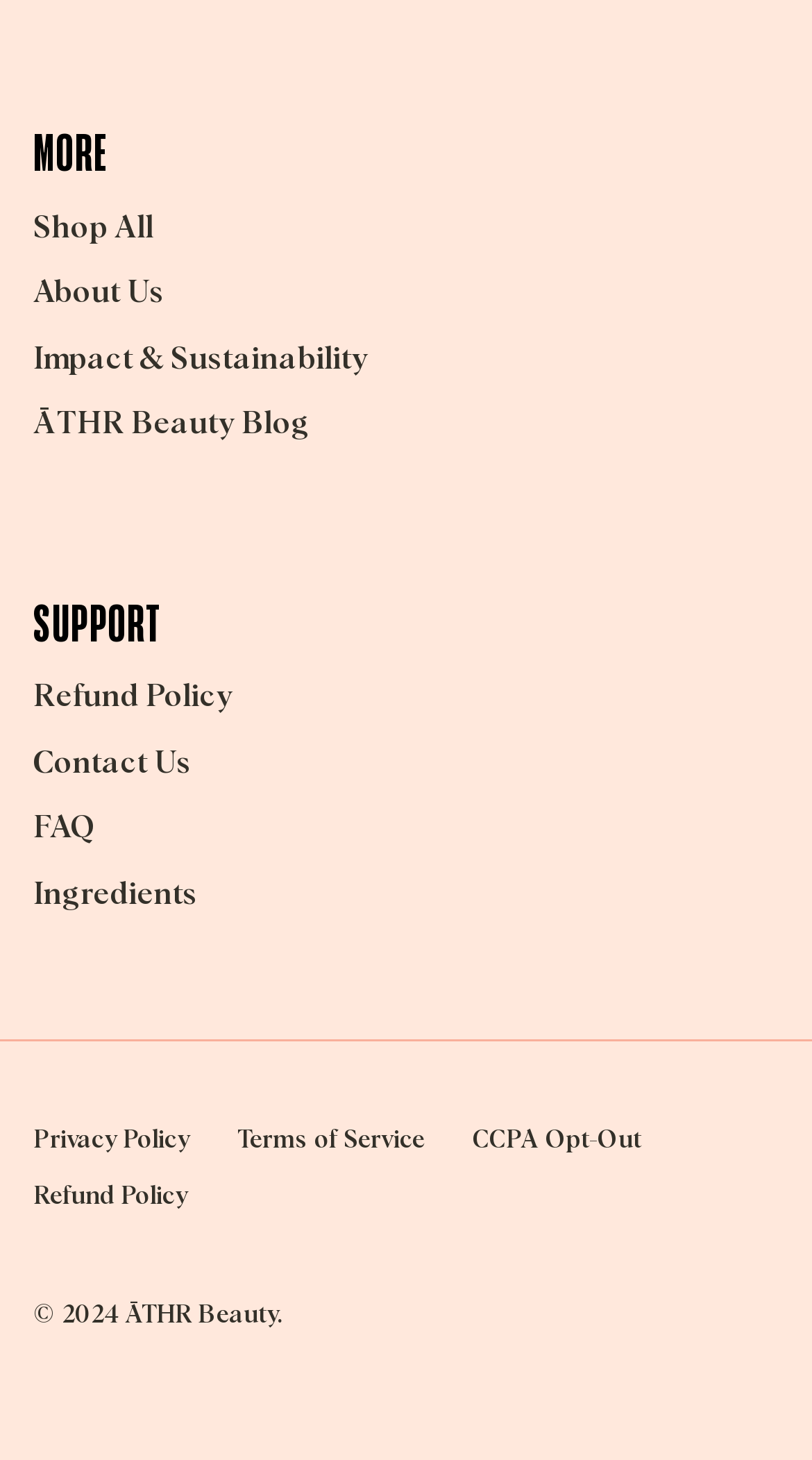Find the bounding box coordinates of the element's region that should be clicked in order to follow the given instruction: "Read About Us". The coordinates should consist of four float numbers between 0 and 1, i.e., [left, top, right, bottom].

[0.041, 0.19, 0.203, 0.212]